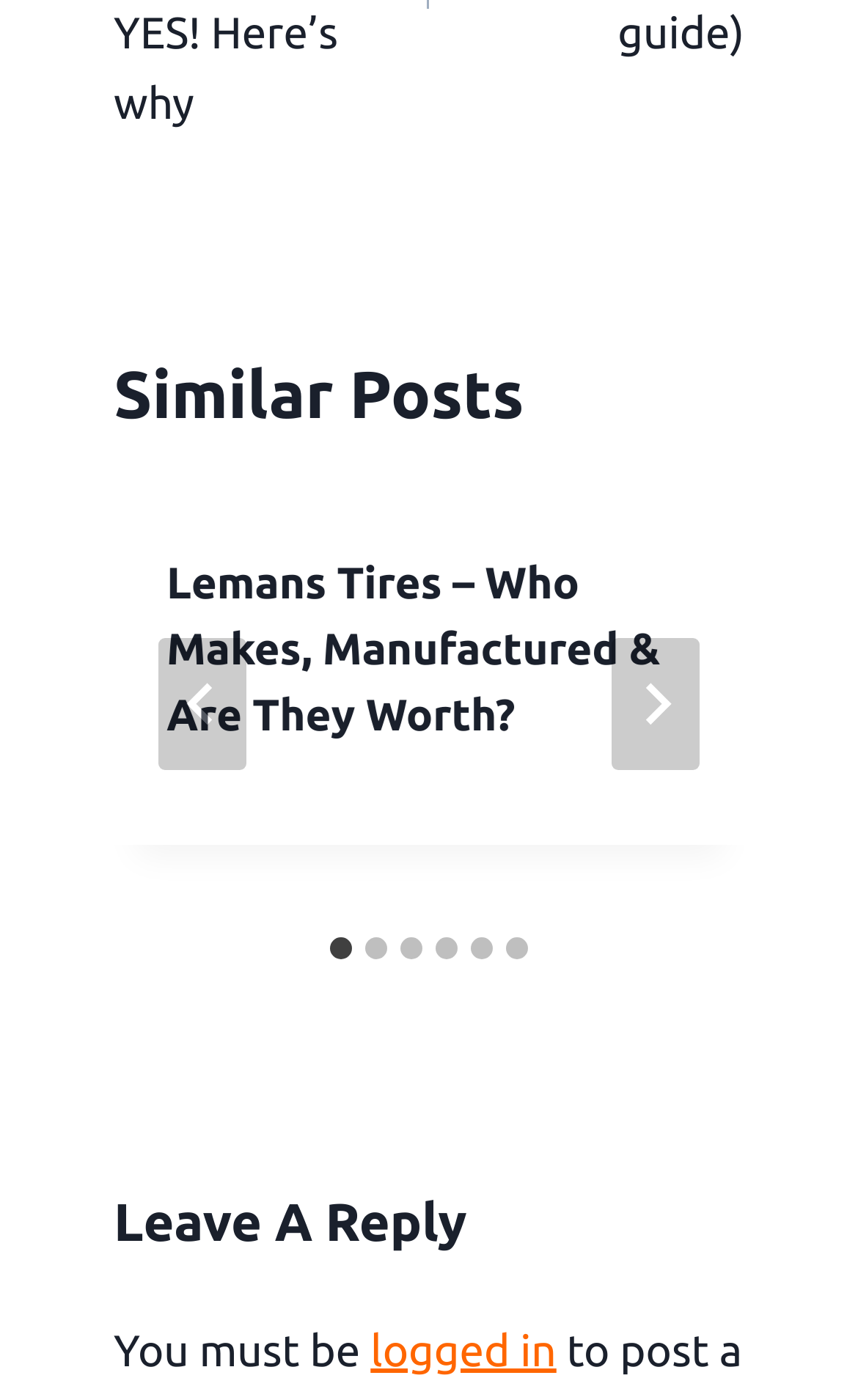Find the bounding box coordinates of the element to click in order to complete this instruction: "Click the 'logged in' link". The bounding box coordinates must be four float numbers between 0 and 1, denoted as [left, top, right, bottom].

[0.432, 0.946, 0.649, 0.982]